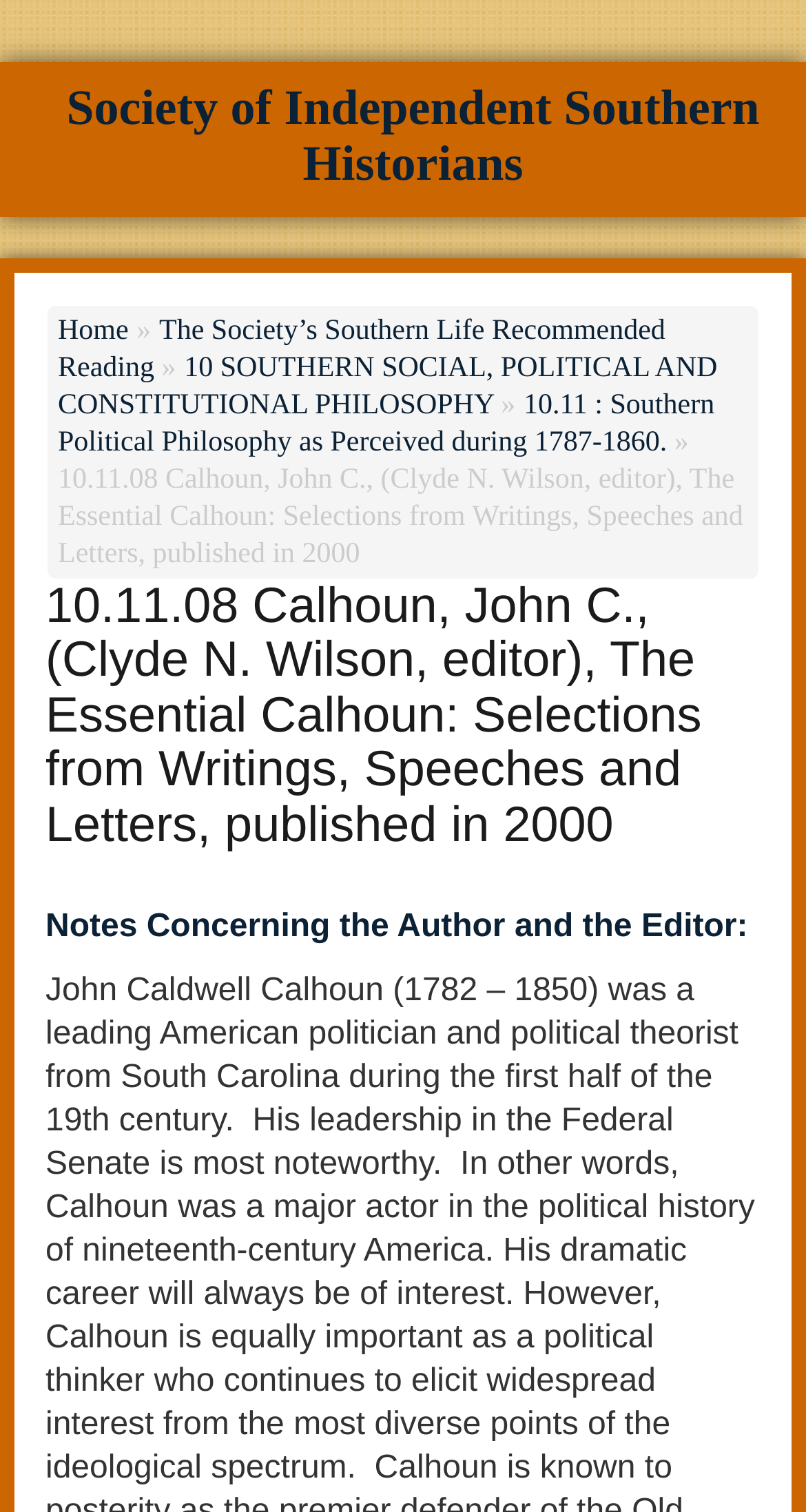What is the name of the editor of 'The Essential Calhoun'?
Could you answer the question with a detailed and thorough explanation?

I found the answer by looking at the text '10.11.08 Calhoun, John C., (Clyde N. Wilson, editor), The Essential Calhoun: Selections from Writings, Speeches and Letters, published in 2000' which is a heading element and also a static text element, indicating that it is a title or a description of a book, and Clyde N. Wilson is mentioned as the editor.